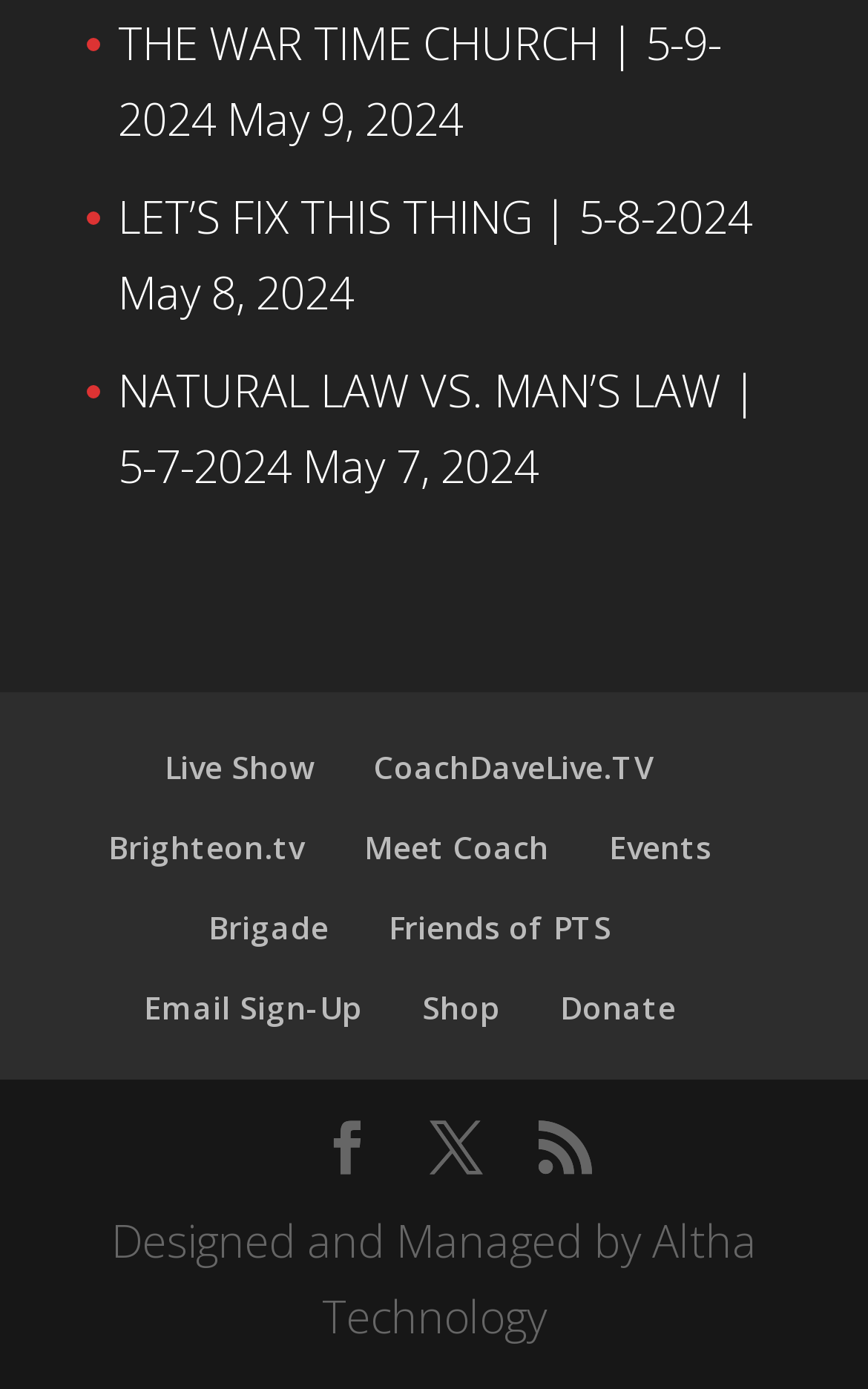Locate the bounding box coordinates of the item that should be clicked to fulfill the instruction: "View live show".

[0.19, 0.536, 0.362, 0.567]